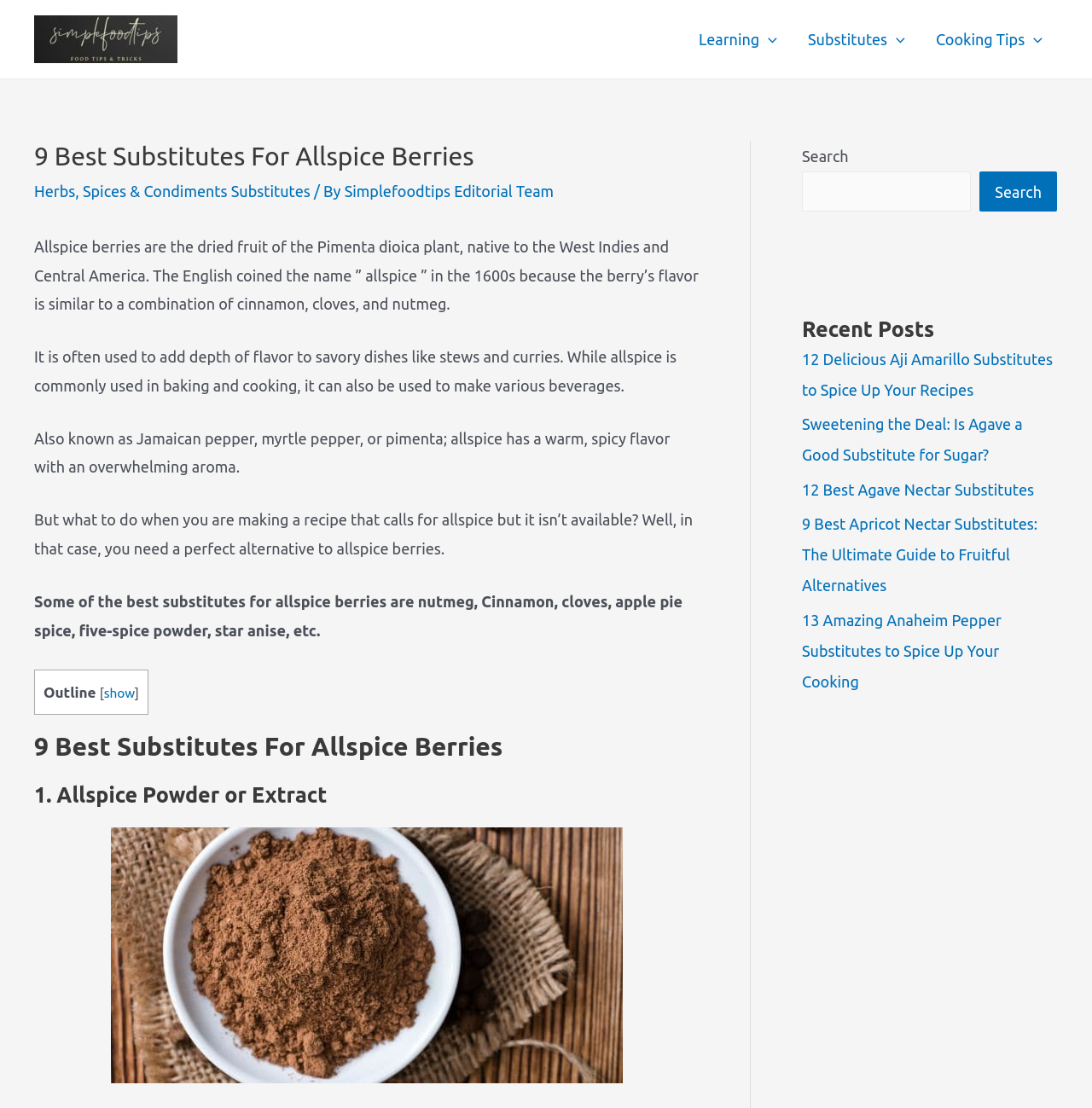Please identify the bounding box coordinates of the clickable area that will allow you to execute the instruction: "Explore the 'Recent Posts' section".

[0.734, 0.285, 0.968, 0.31]